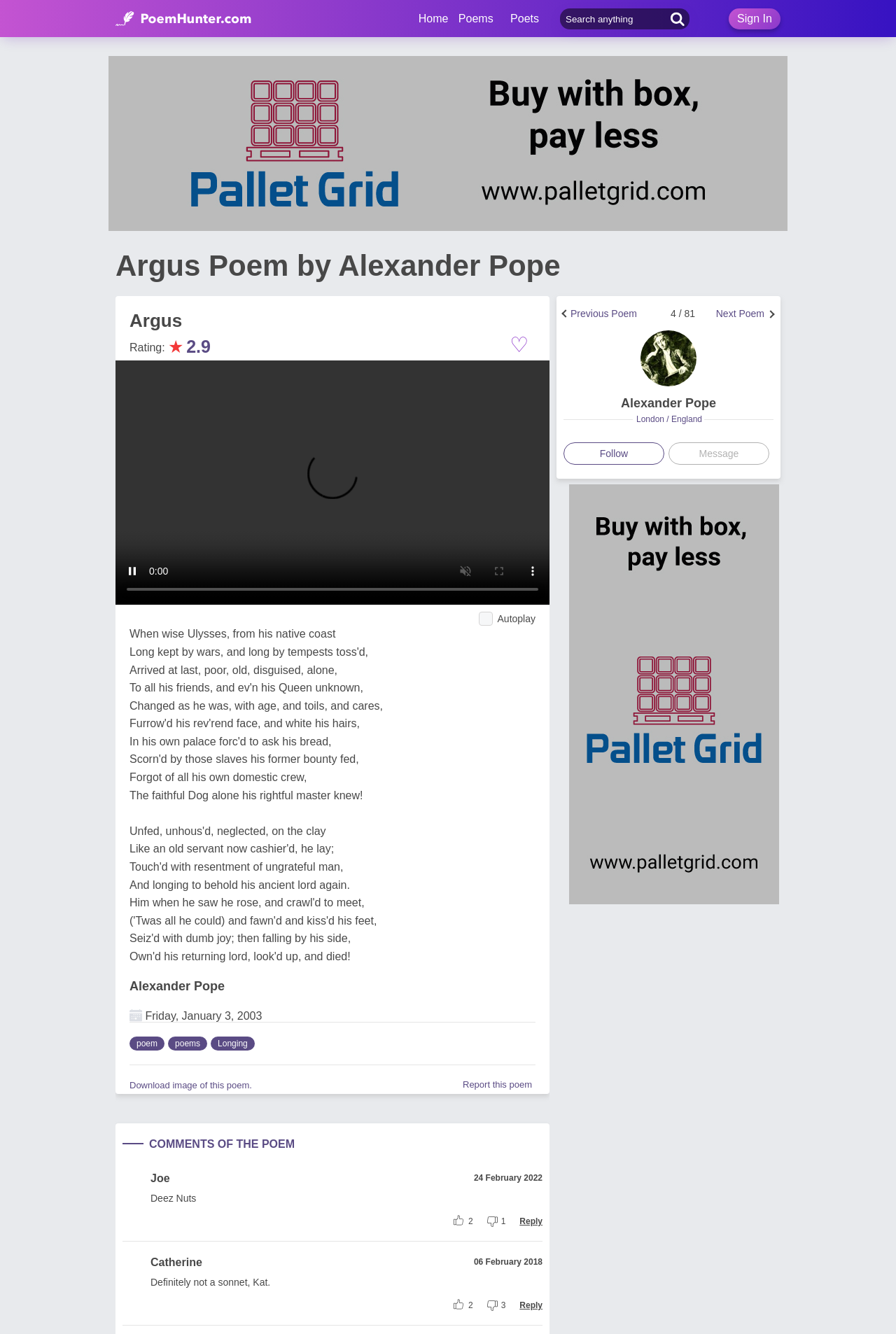Identify the bounding box coordinates of the region that needs to be clicked to carry out this instruction: "View the next poem". Provide these coordinates as four float numbers ranging from 0 to 1, i.e., [left, top, right, bottom].

[0.799, 0.231, 0.853, 0.239]